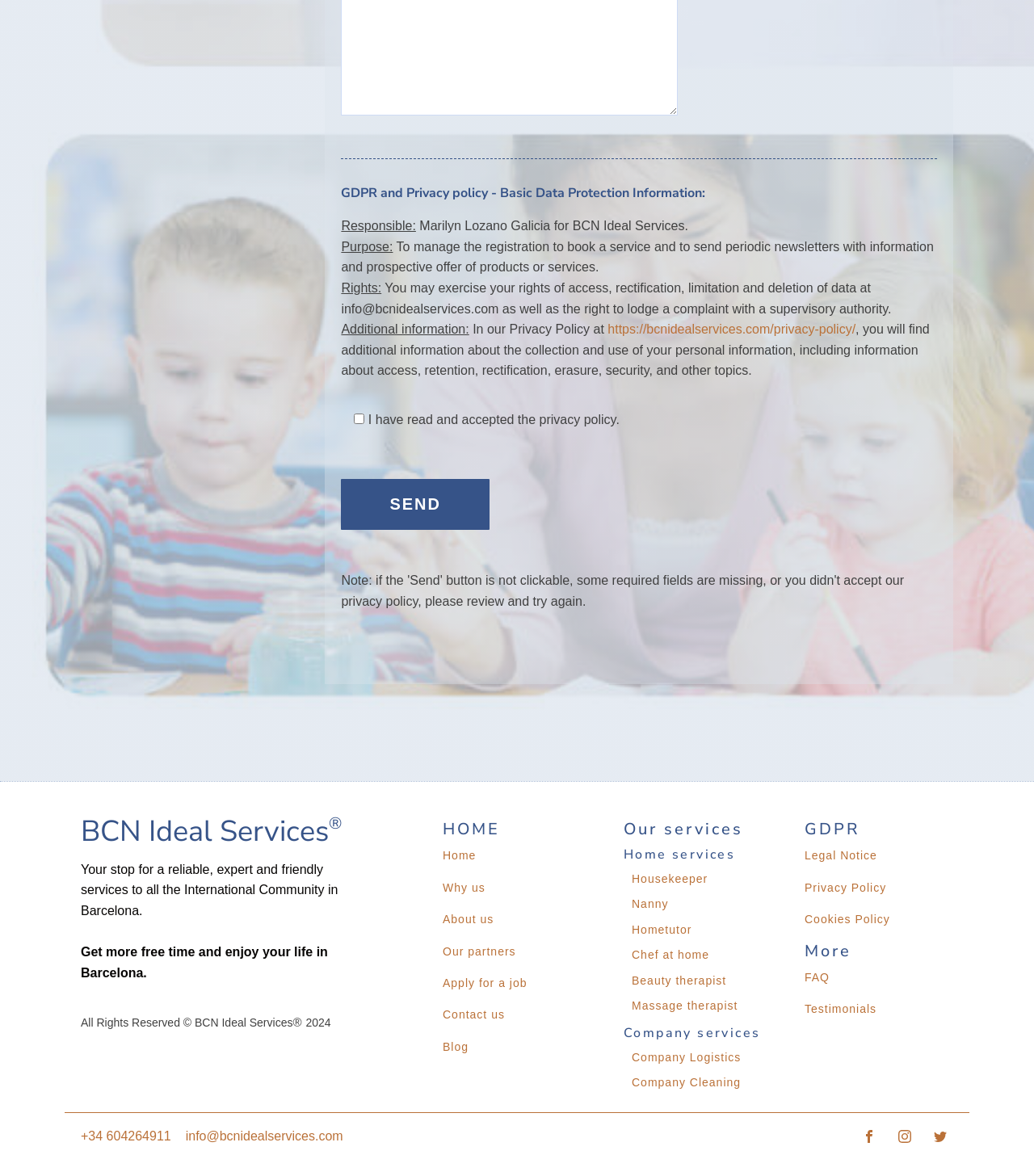Locate the bounding box of the UI element with the following description: "Pack the Passports: Travel Adventures".

None